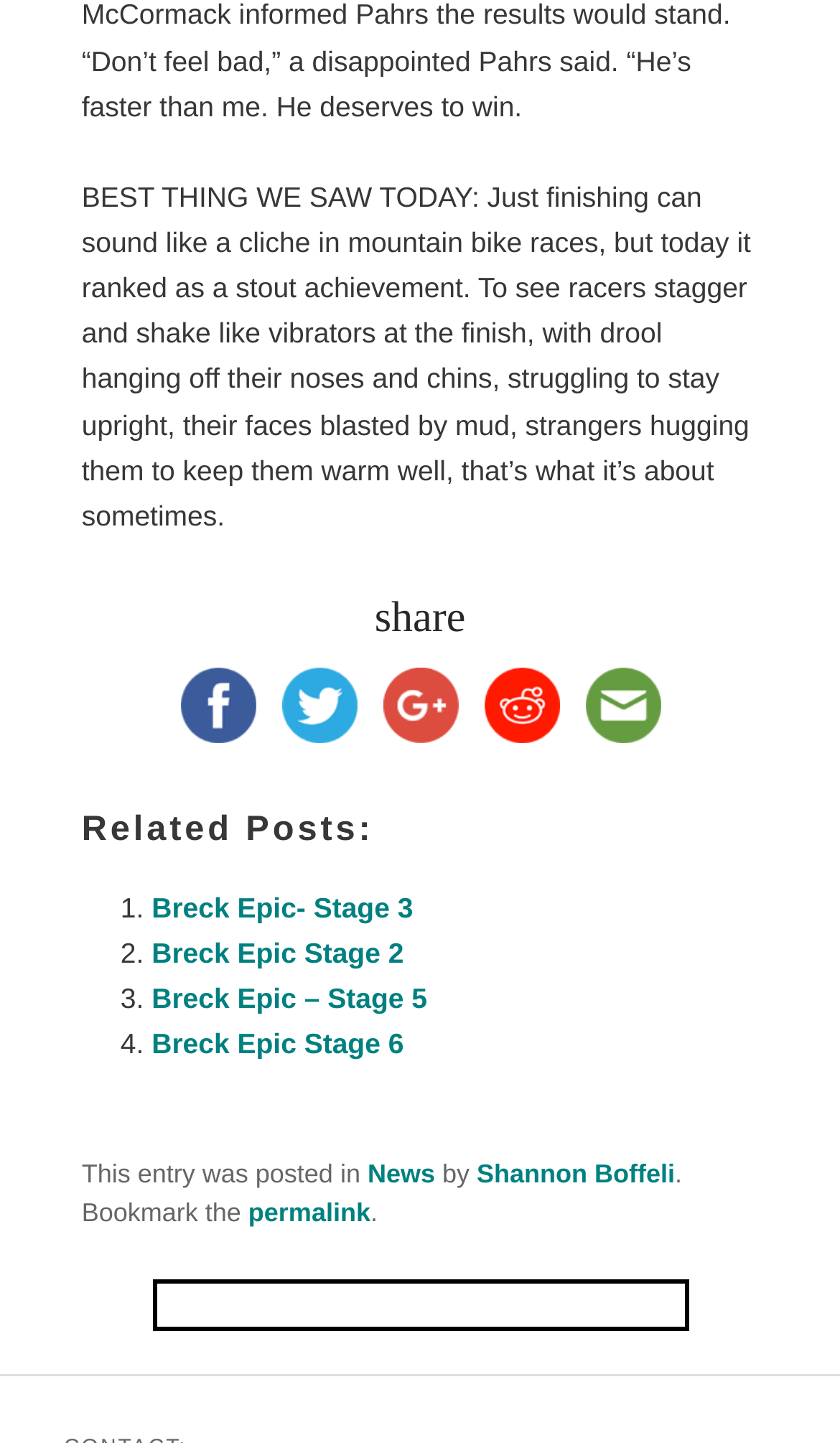Give a short answer to this question using one word or a phrase:
What is the tone of the article?

Humorous